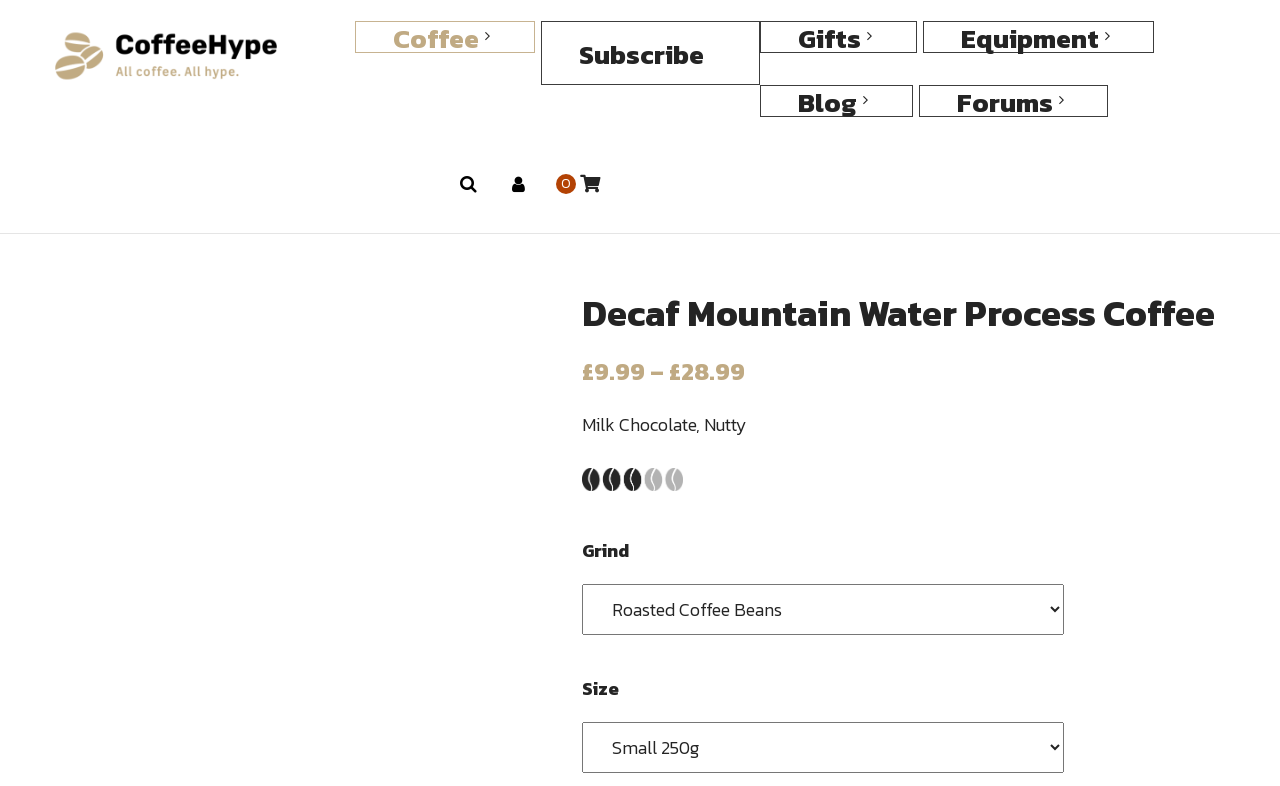What options are available for grinding the coffee?
Please provide a single word or phrase as your answer based on the screenshot.

Various grind options